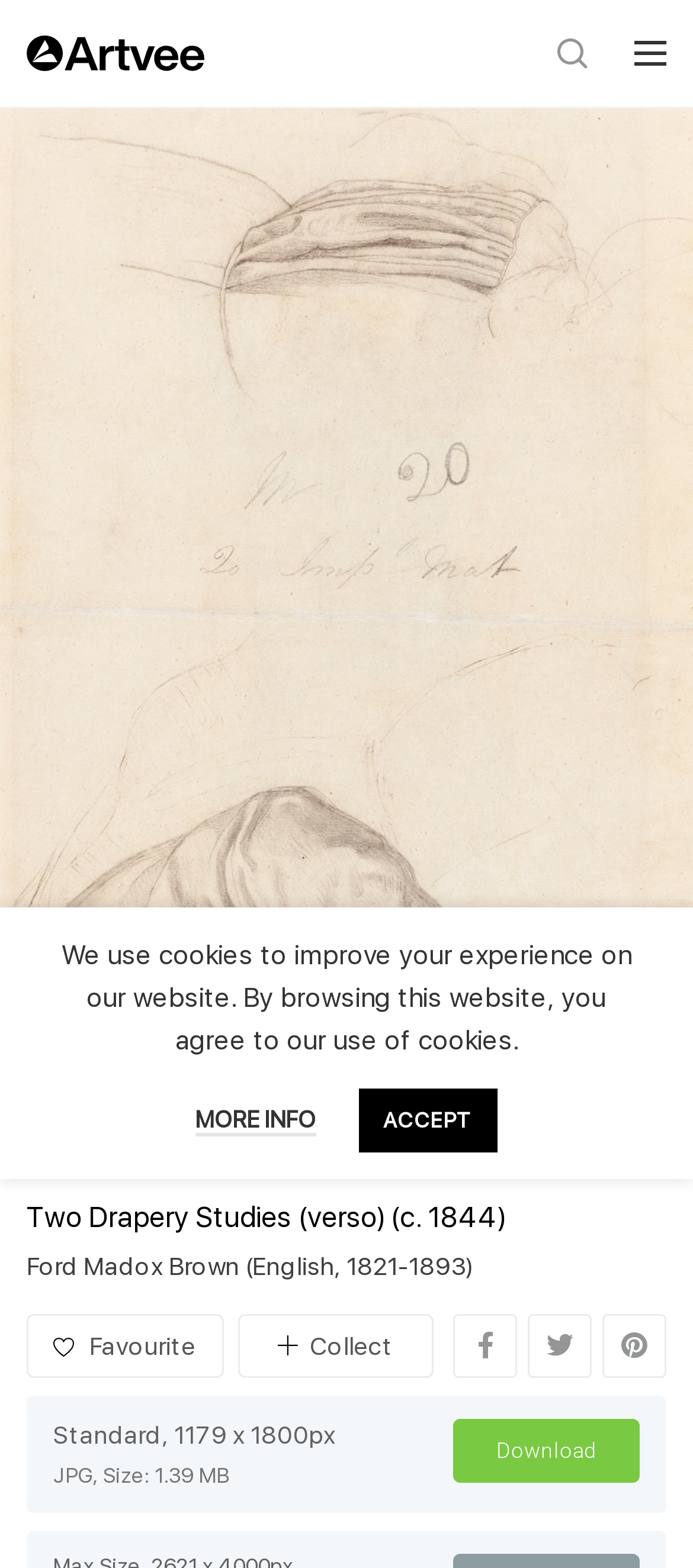Provide the bounding box coordinates for the UI element that is described as: "Ford Madox Brown".

[0.038, 0.798, 0.346, 0.817]